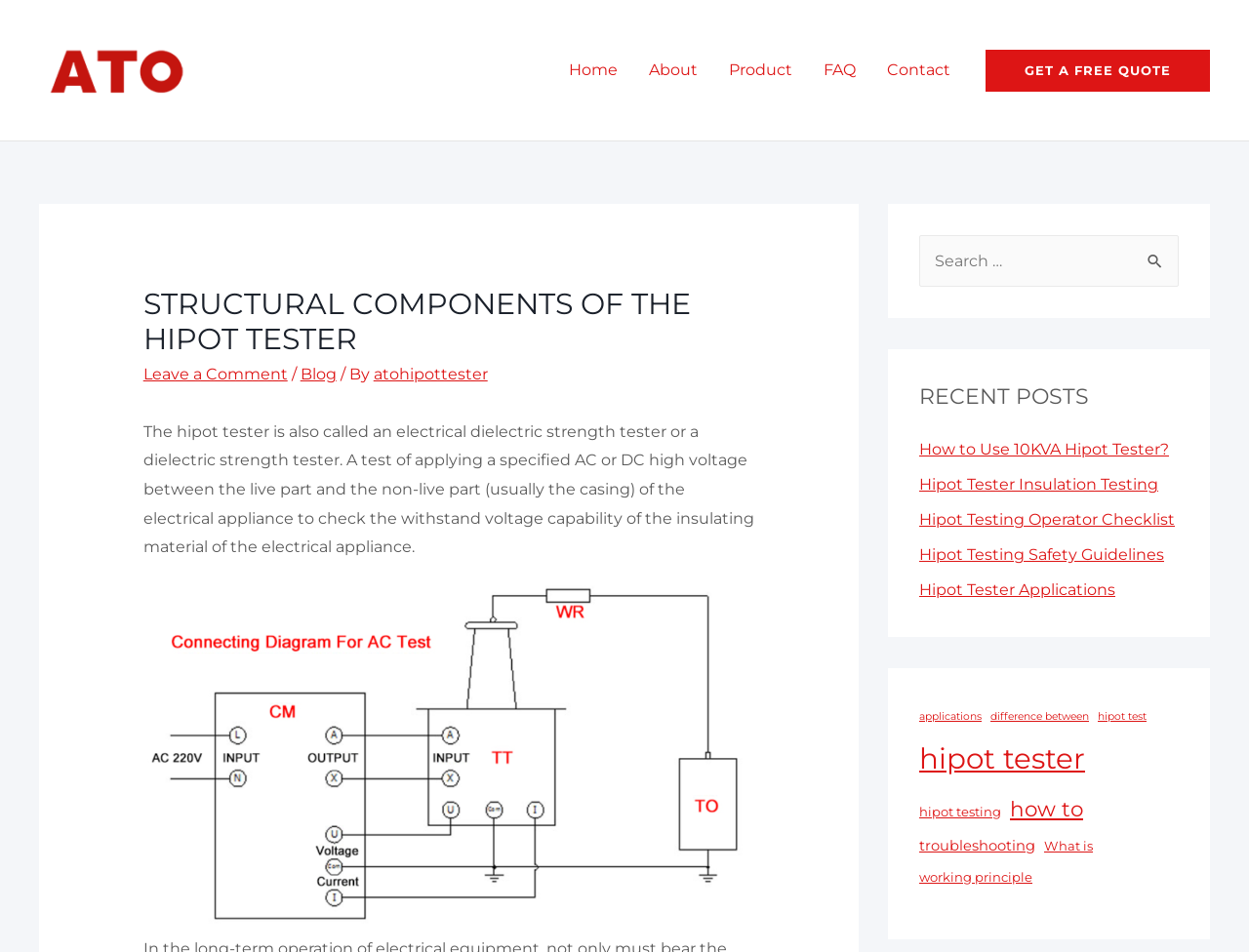Pinpoint the bounding box coordinates of the clickable area needed to execute the instruction: "Check the 'RECENT POSTS'". The coordinates should be specified as four float numbers between 0 and 1, i.e., [left, top, right, bottom].

[0.736, 0.4, 0.944, 0.433]